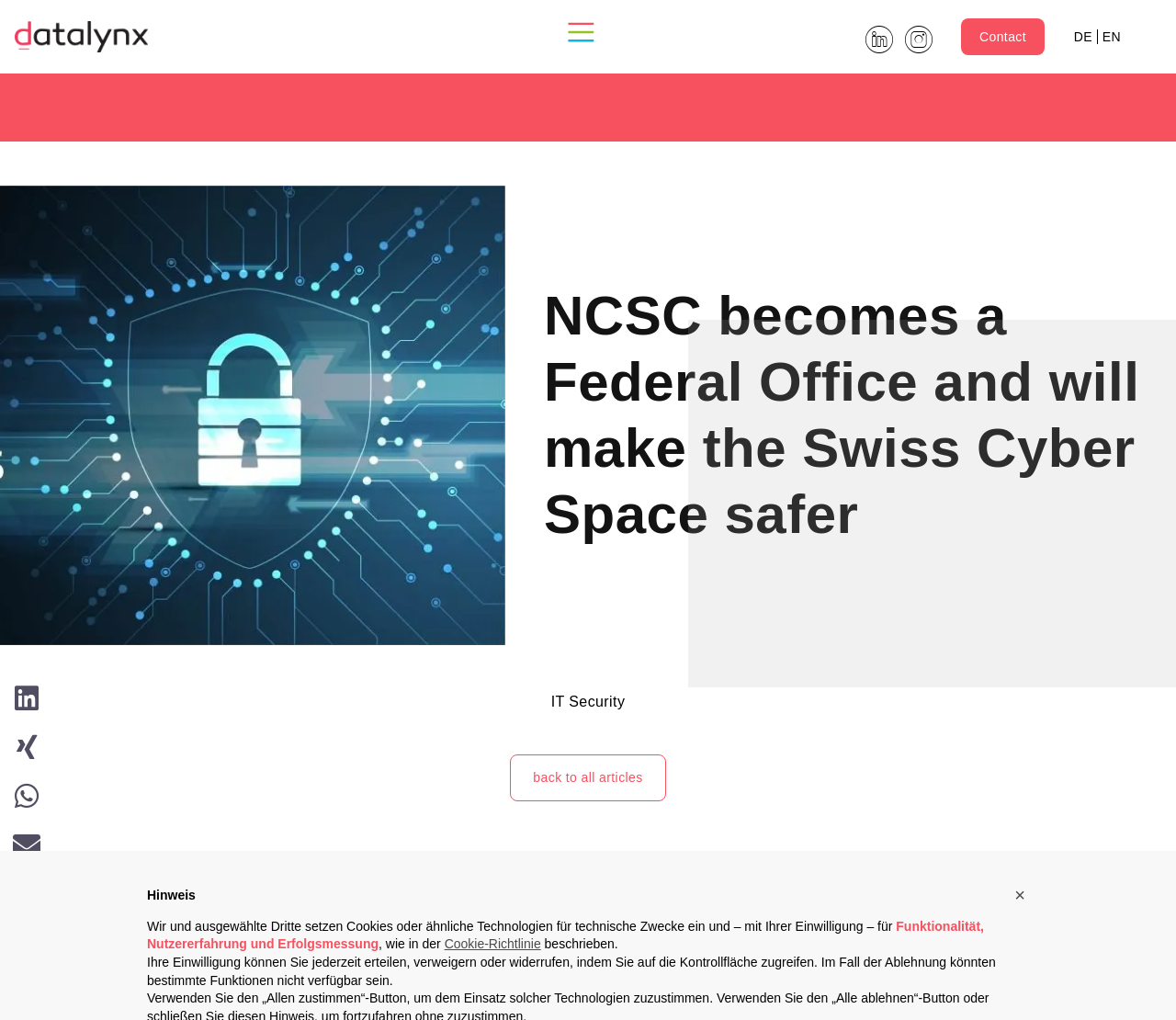Answer the following inquiry with a single word or phrase:
What is the topic of the main article?

Cybersecurity